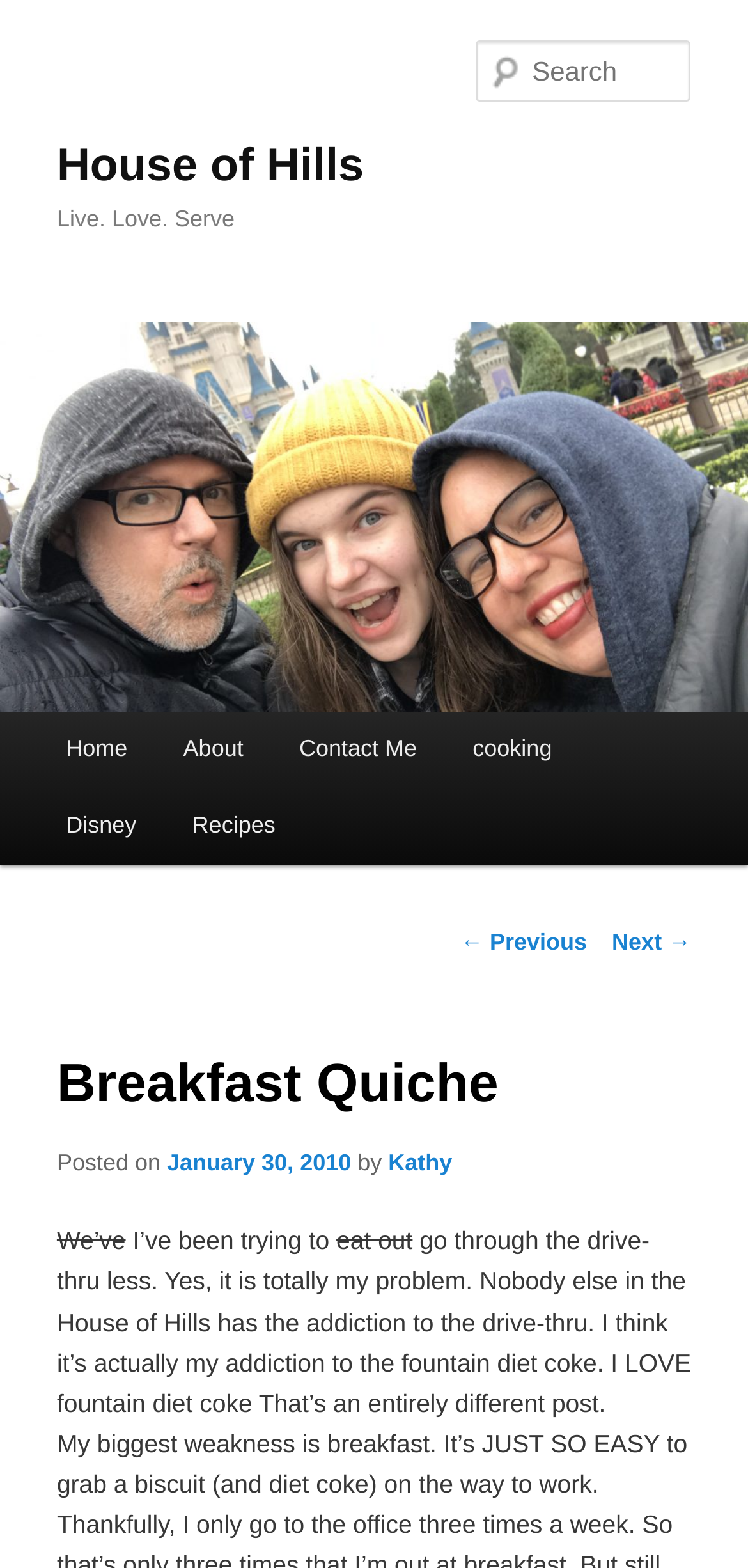Determine the bounding box coordinates for the area that should be clicked to carry out the following instruction: "read about cooking".

[0.595, 0.454, 0.775, 0.503]